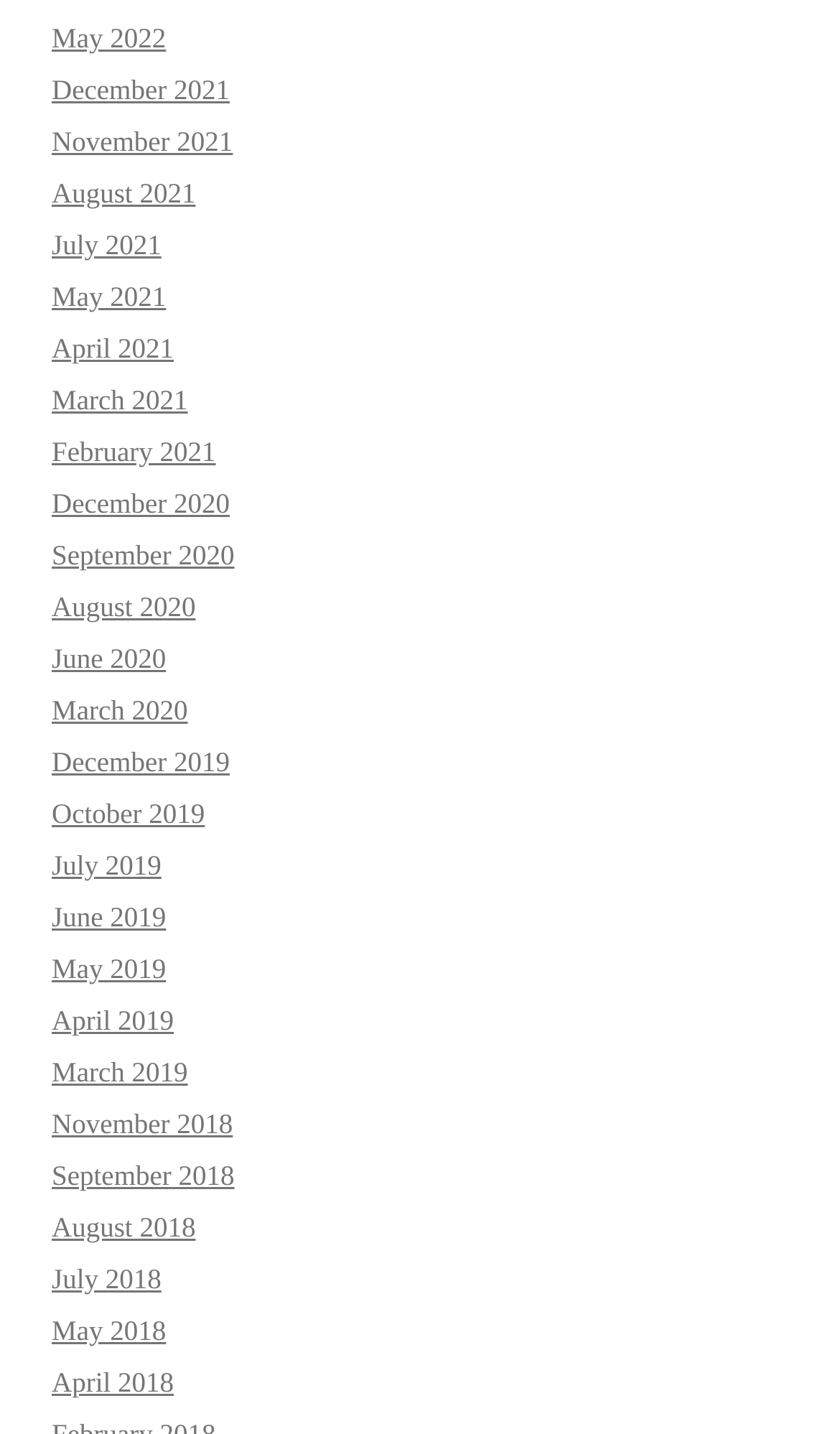Answer the question in a single word or phrase:
How many links are there in total?

27